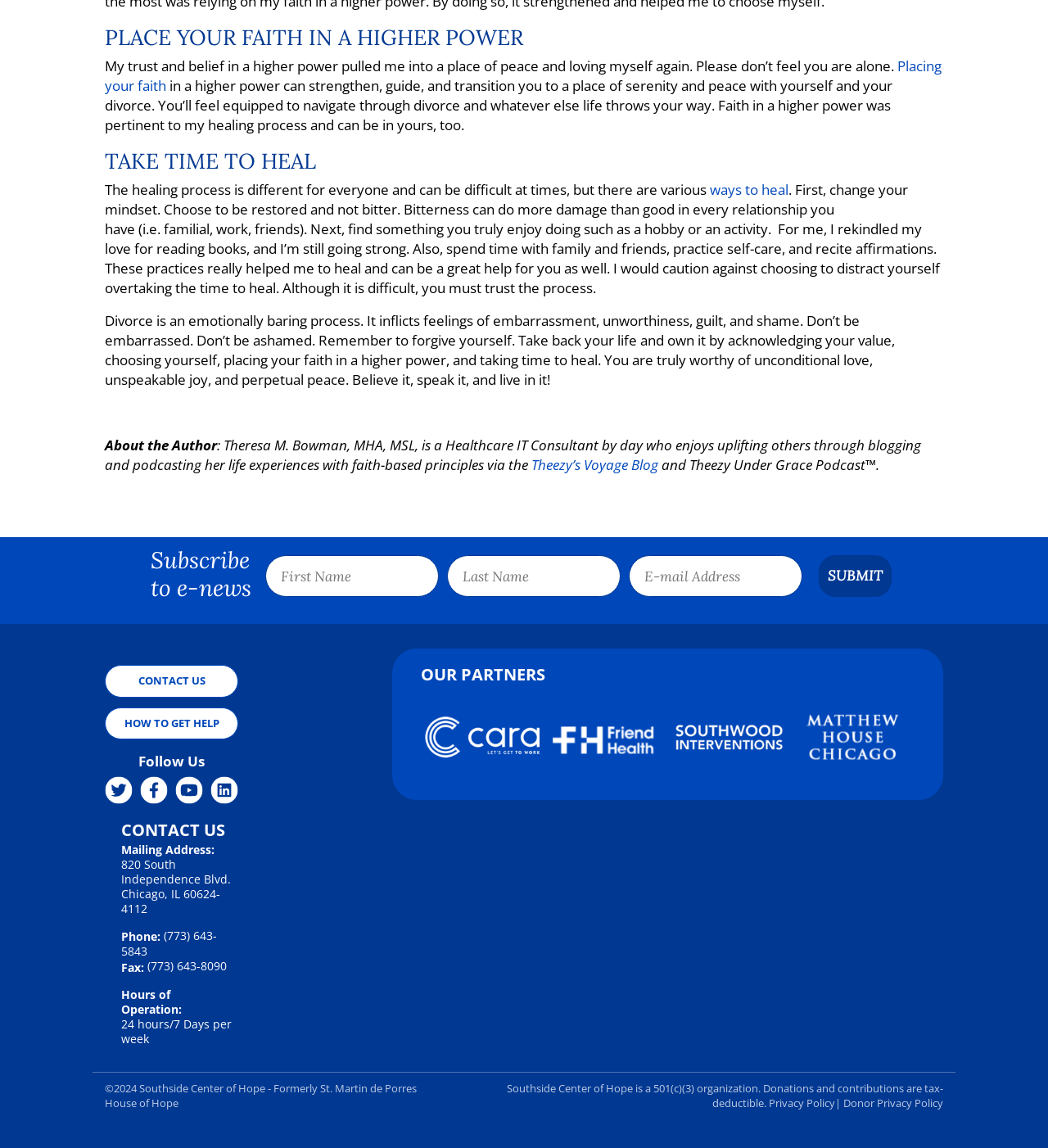Locate the bounding box coordinates of the segment that needs to be clicked to meet this instruction: "Read more about Placing your faith".

[0.1, 0.049, 0.898, 0.083]